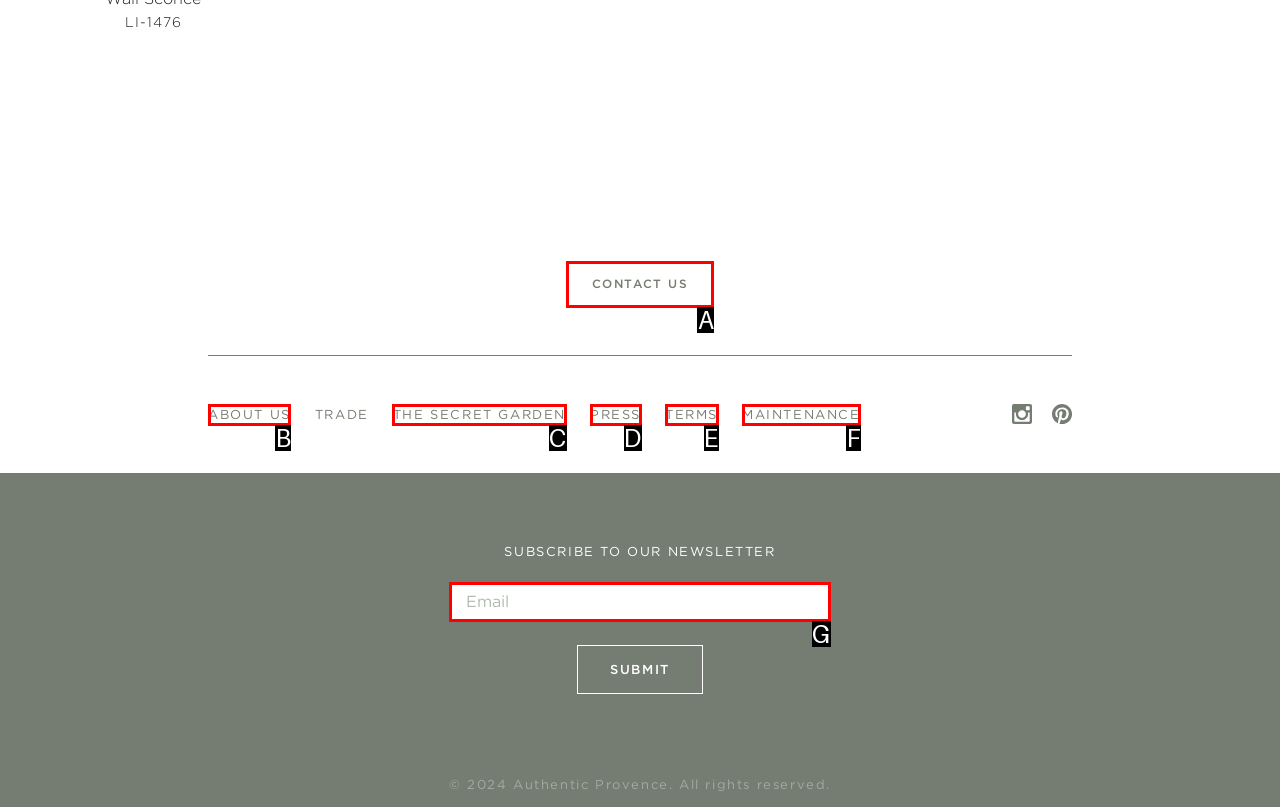Given the description: The Secret Garden
Identify the letter of the matching UI element from the options.

C